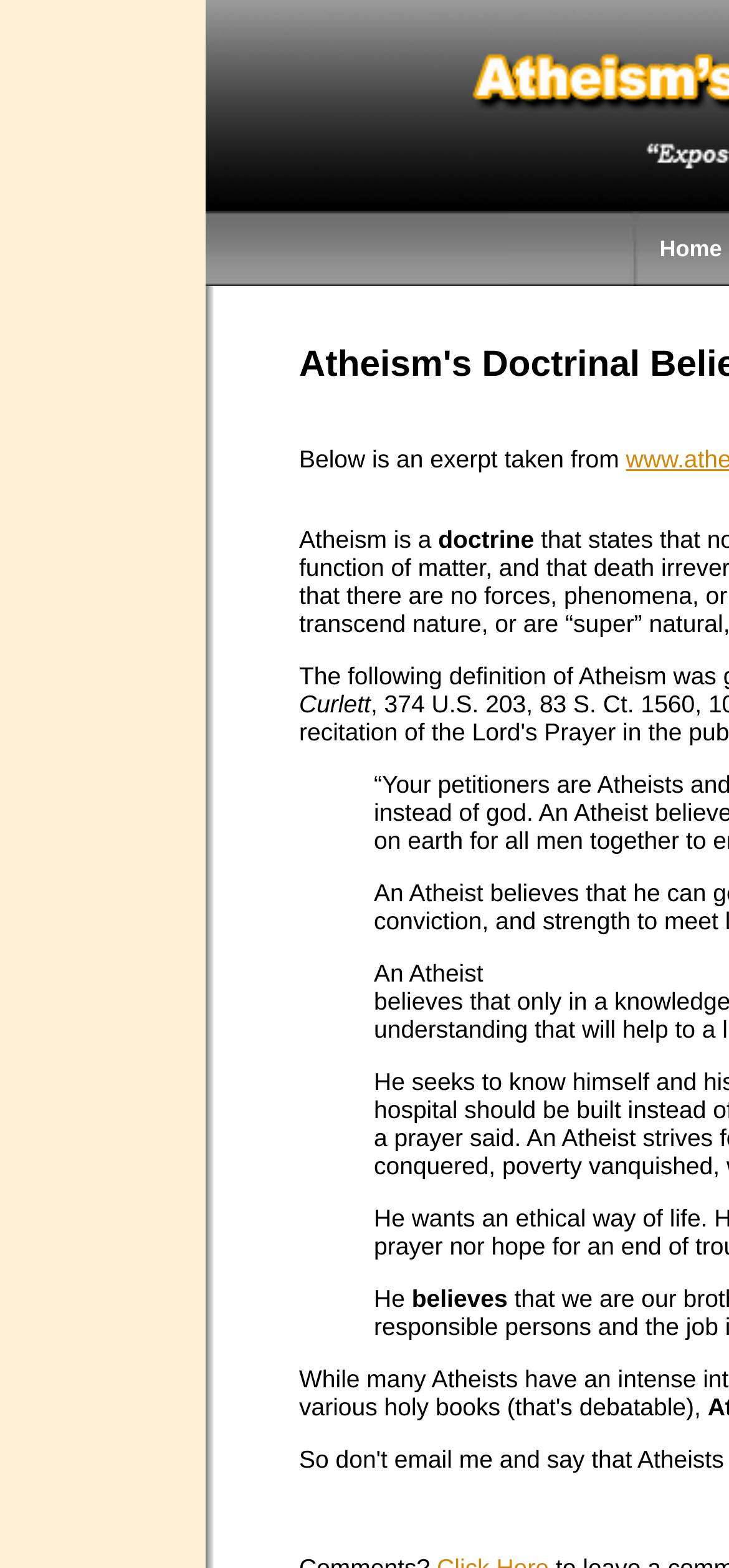Present a detailed account of what is displayed on the webpage.

The webpage is titled "Atheisms Fallacies - Atheism's Beliefs" and appears to be a critical examination of atheism. At the top, there are two layout table cells, with the second one containing a link to "Home" at the top right corner. 

Below the top section, there is a paragraph of text that starts with "Below is an excerpt taken from" and continues with a quote or passage that describes atheism as a "doctrine". This text is positioned roughly in the middle of the page, with some whitespace above and below it. 

There are no images on the page. The overall content is focused on presenting a critical perspective on atheism, as hinted by the meta description.